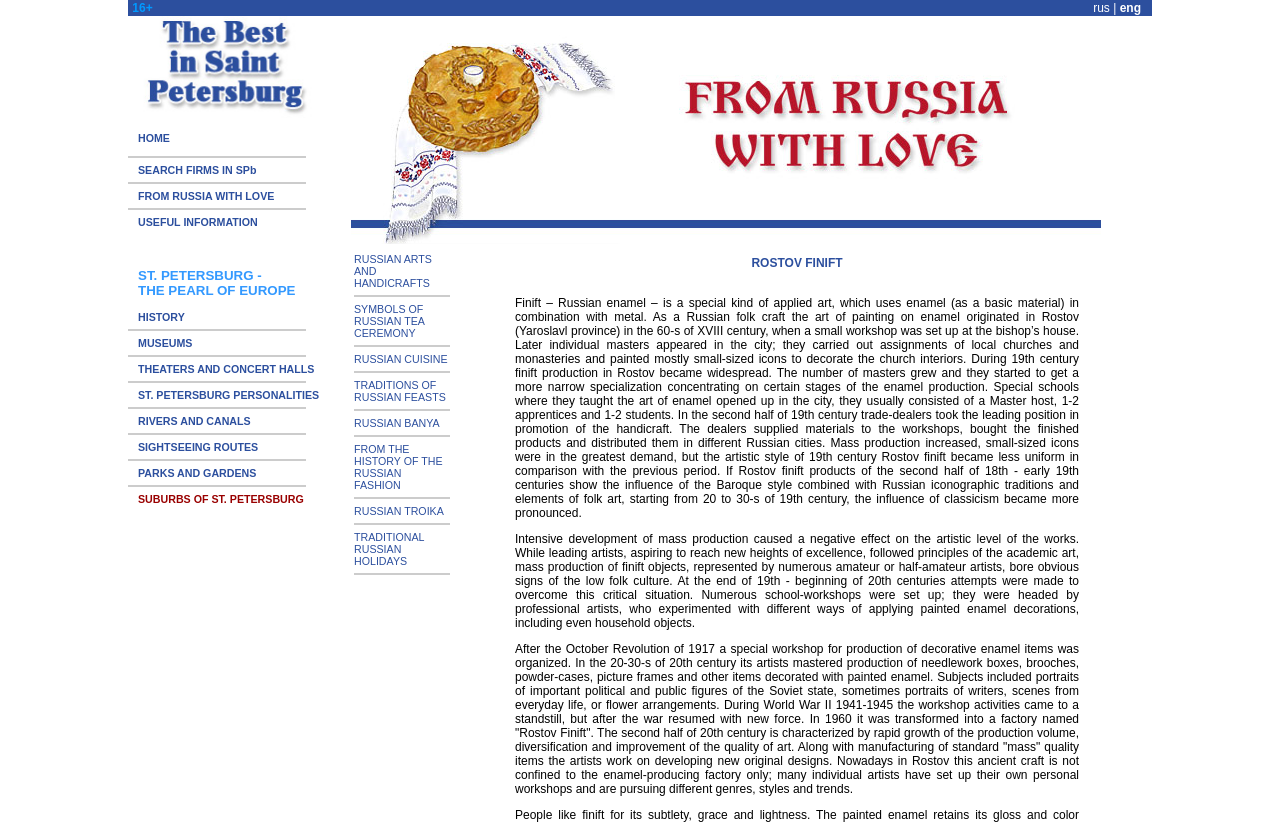How many separators are in the left sidebar?
Answer with a single word or phrase, using the screenshot for reference.

13